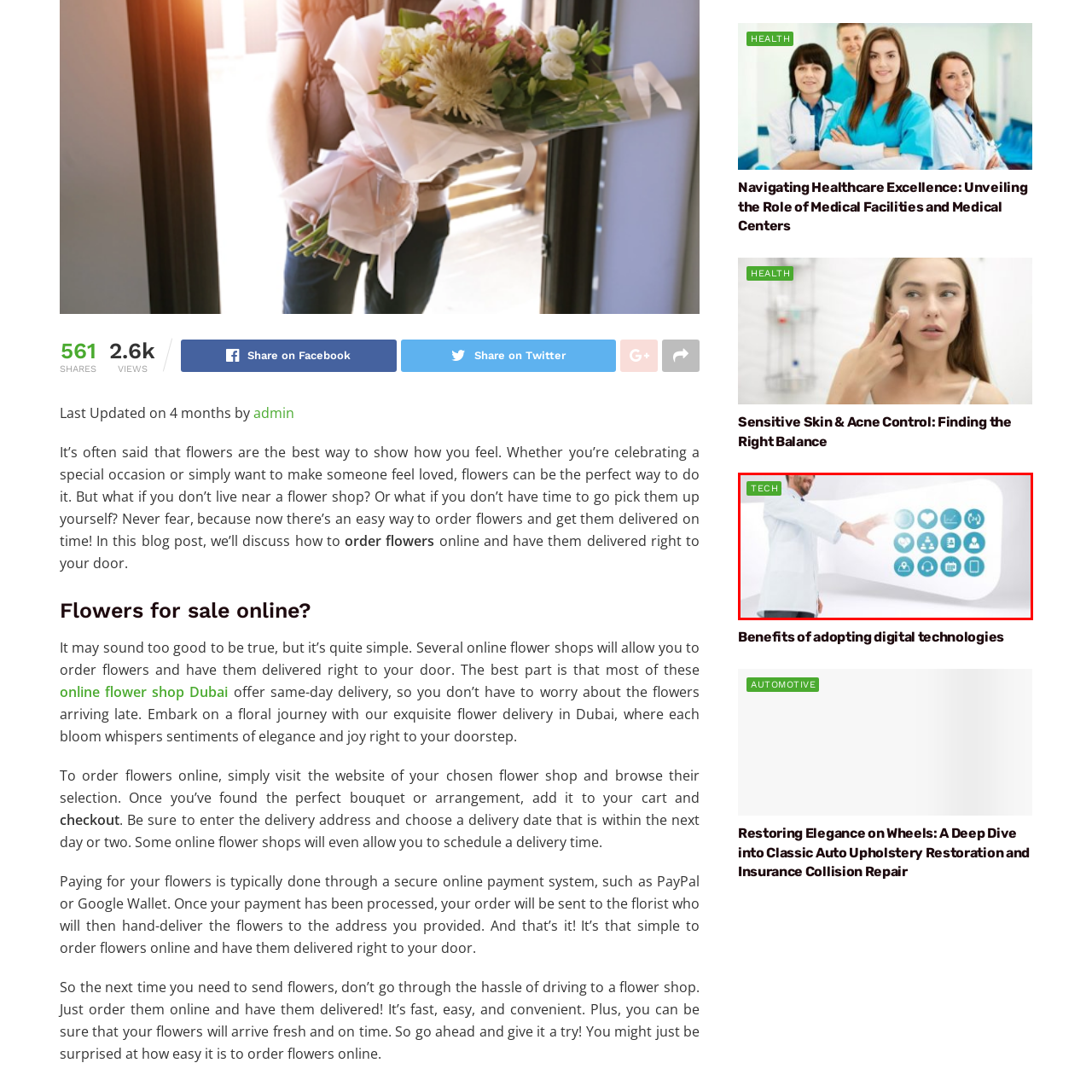What do the icons on the screen represent?
Direct your attention to the image bordered by the red bounding box and answer the question in detail, referencing the image.

The icons on the digital interface display various health-related icons, which represent different aspects of healthcare, such as medical charts, heart health, patient management, and scheduling, showcasing the comprehensive nature of digital technologies in healthcare.